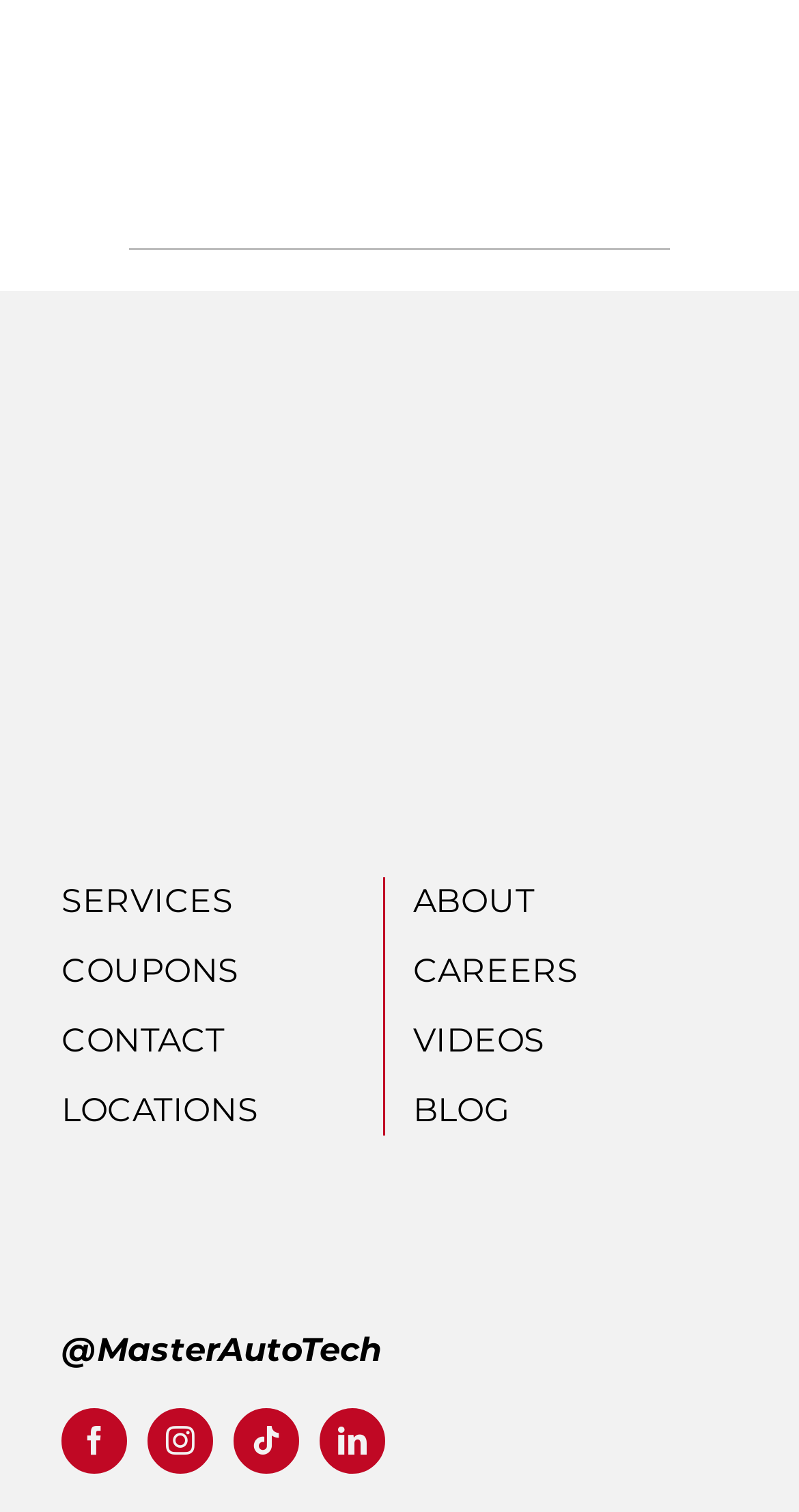What is the text above the social media links?
Based on the image, provide your answer in one word or phrase.

@MasterAutoTech